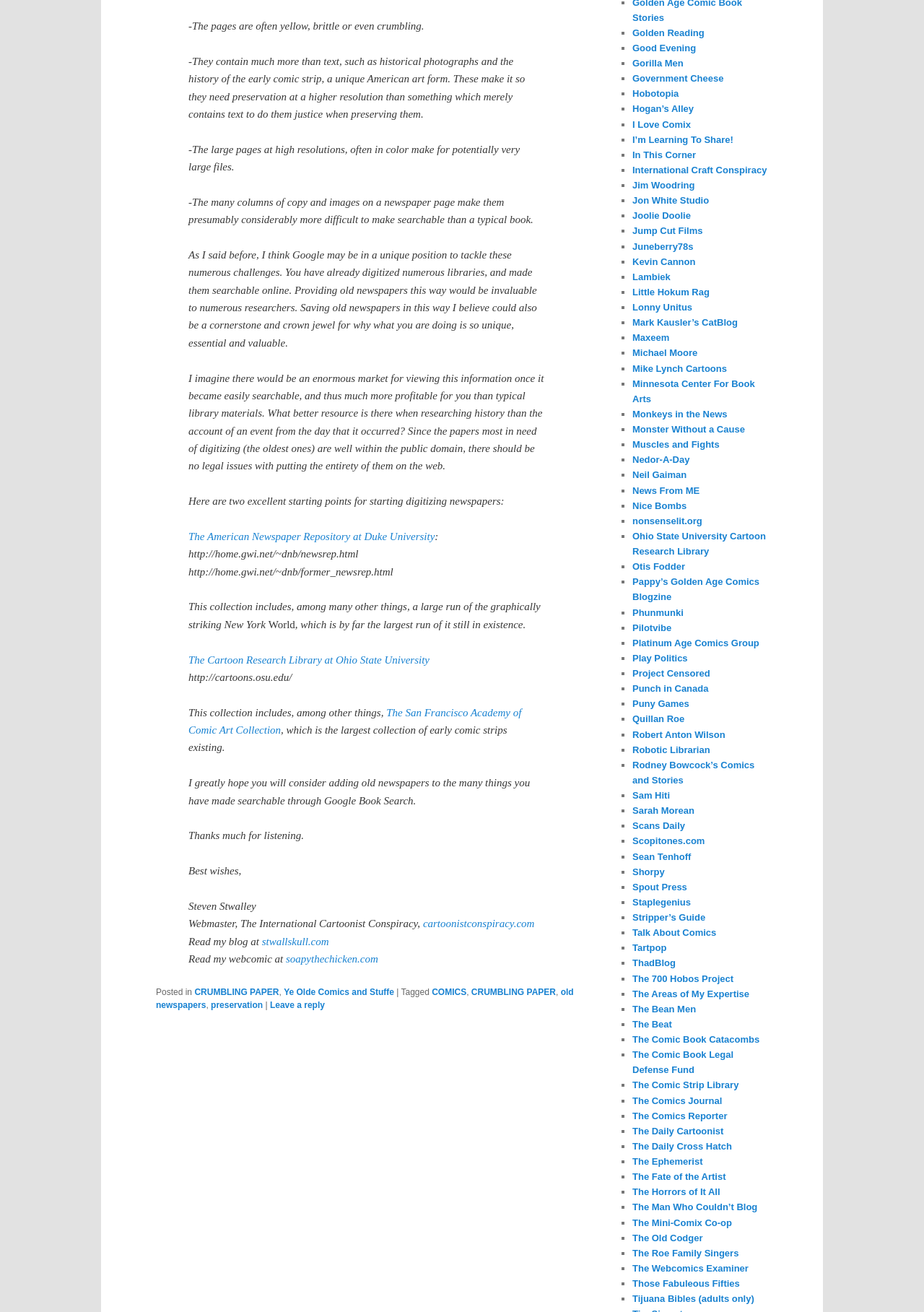Specify the bounding box coordinates of the area to click in order to follow the given instruction: "Read the blog at stwallskull.com."

[0.283, 0.713, 0.356, 0.722]